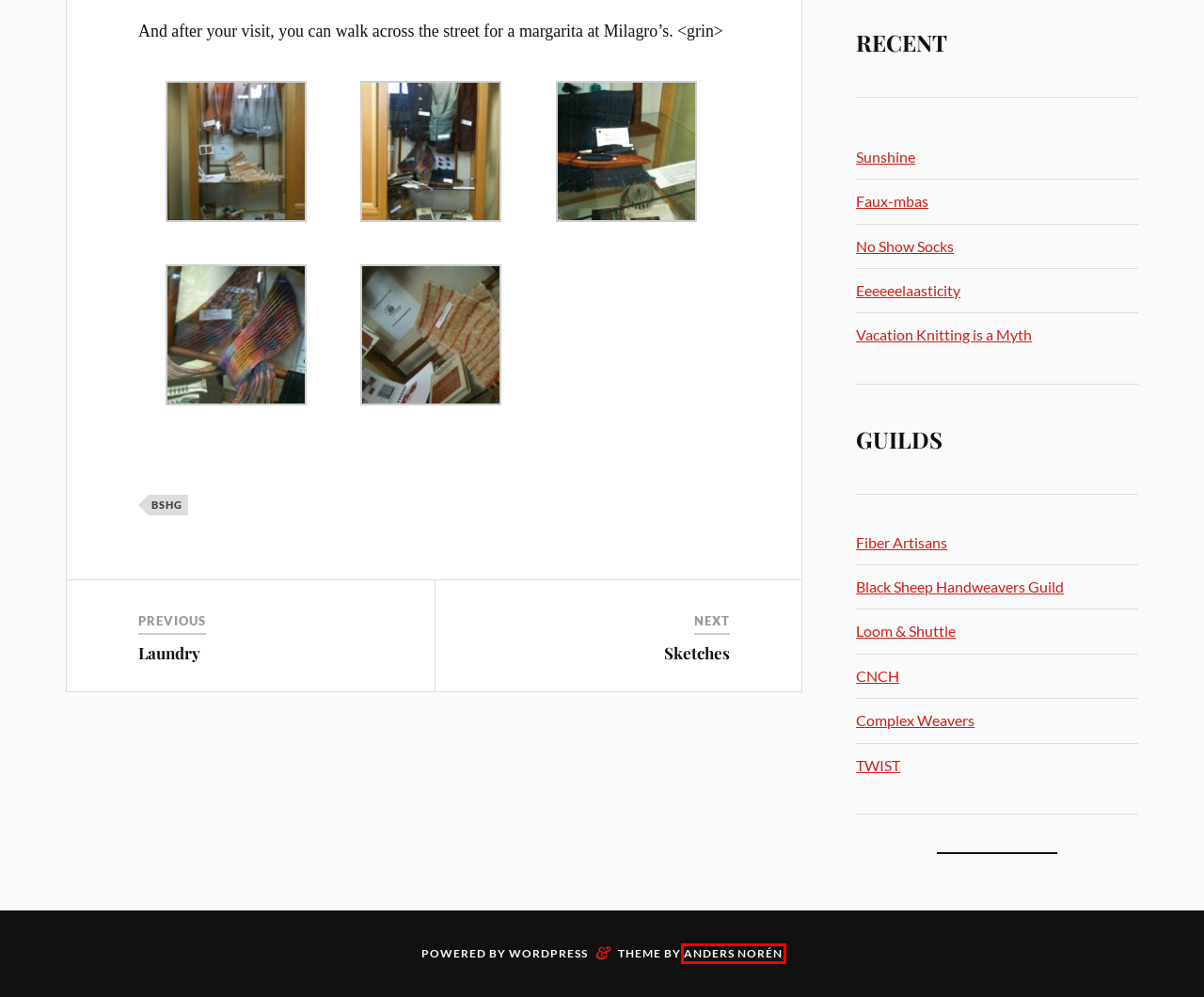Inspect the provided webpage screenshot, concentrating on the element within the red bounding box. Select the description that best represents the new webpage after you click the highlighted element. Here are the candidates:
A. Sketches – Fiber Musings
B. Home - Black Sheep Handweavers Guild
C. BSHG – Fiber Musings
D. Anders Norén
E. Laundry – Fiber Musings
F. Vacation Knitting is a Myth – Fiber Musings
G. Sunshine – Fiber Musings
H. Loom and Shuttle Guild – A San Francisco based weaving guild

D